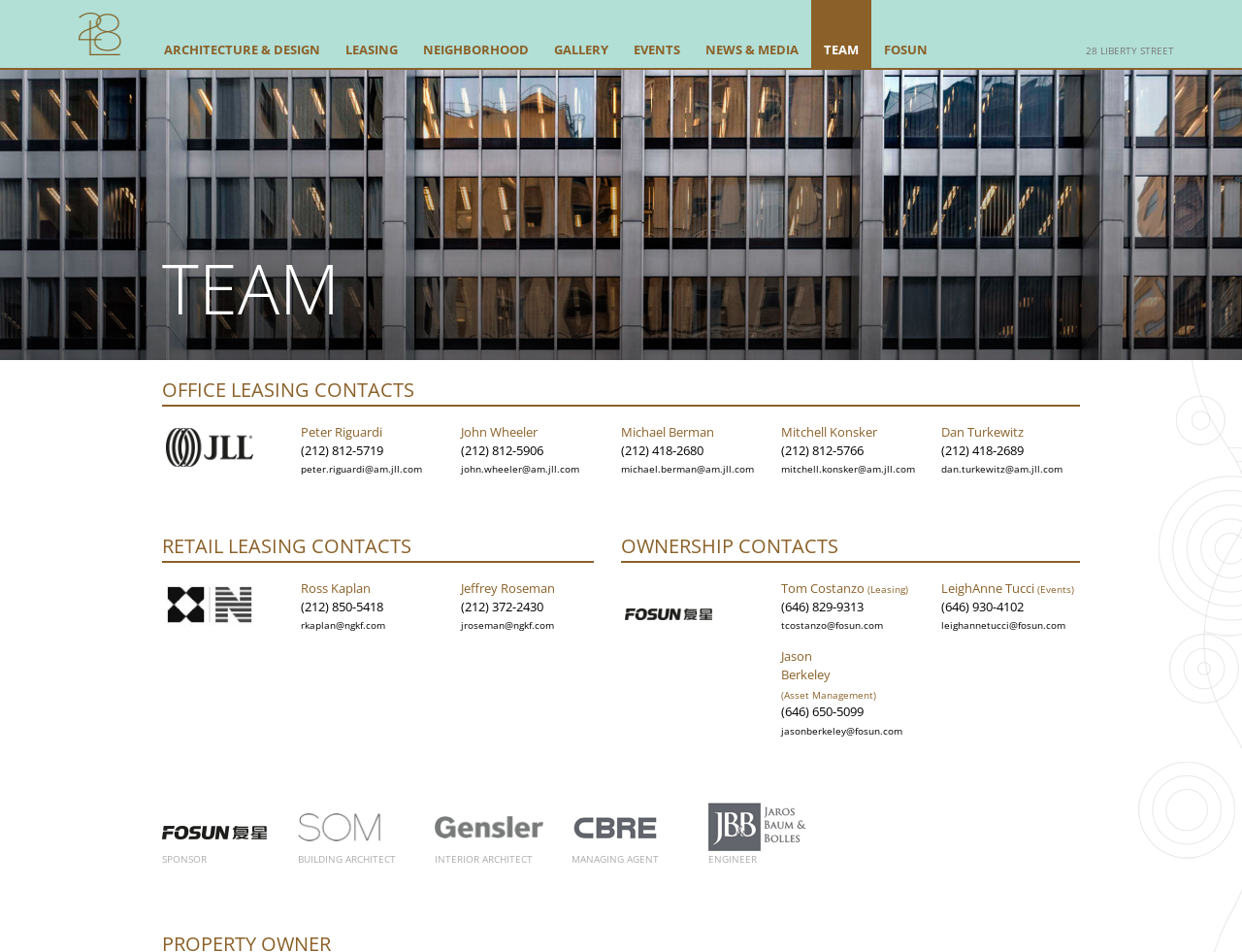What is the name of the company associated with the image 'contacts_jll'?
Use the image to give a comprehensive and detailed response to the question.

I found the company name by associating the image 'contacts_jll' with the nearby links and headings, which suggest that it is related to JLL.